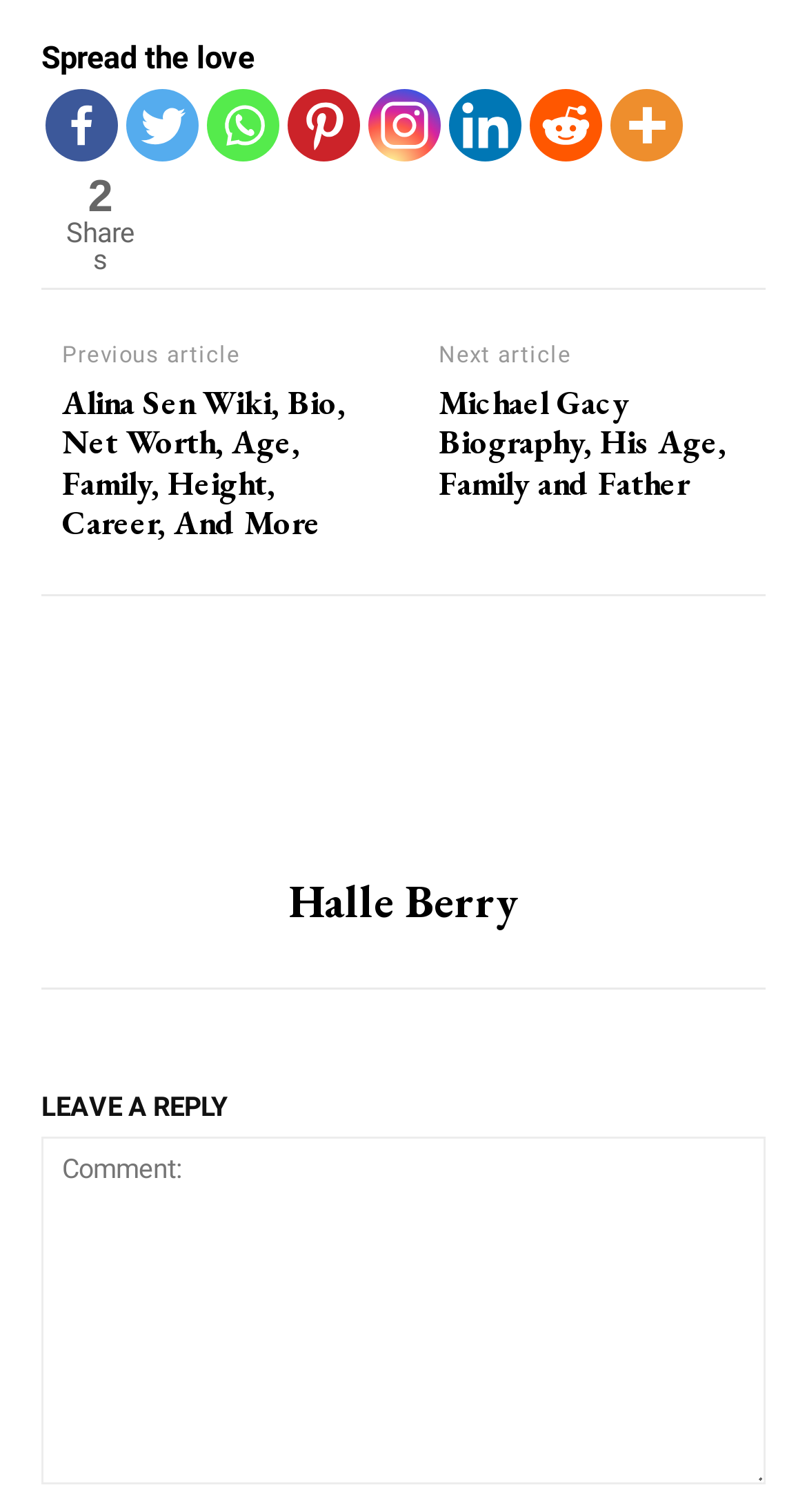Determine the bounding box coordinates of the clickable area required to perform the following instruction: "Share on Facebook". The coordinates should be represented as four float numbers between 0 and 1: [left, top, right, bottom].

[0.056, 0.059, 0.146, 0.107]